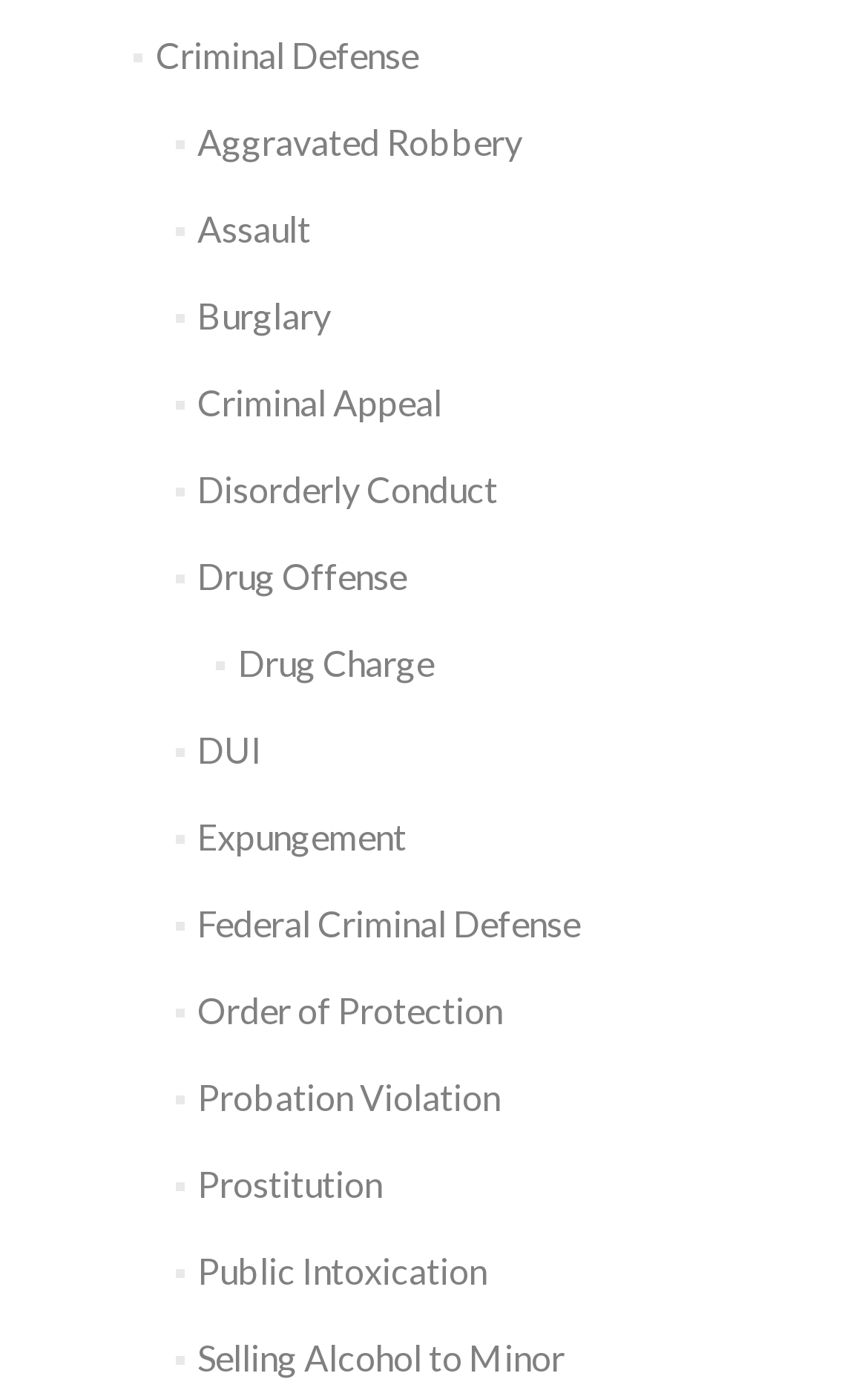Is 'Drug Charge' a subcategory of 'Drug Offense'?
Please elaborate on the answer to the question with detailed information.

Although 'Drug Charge' and 'Drug Offense' are related, they are separate links on the webpage, suggesting that they are not in a parent-child relationship.